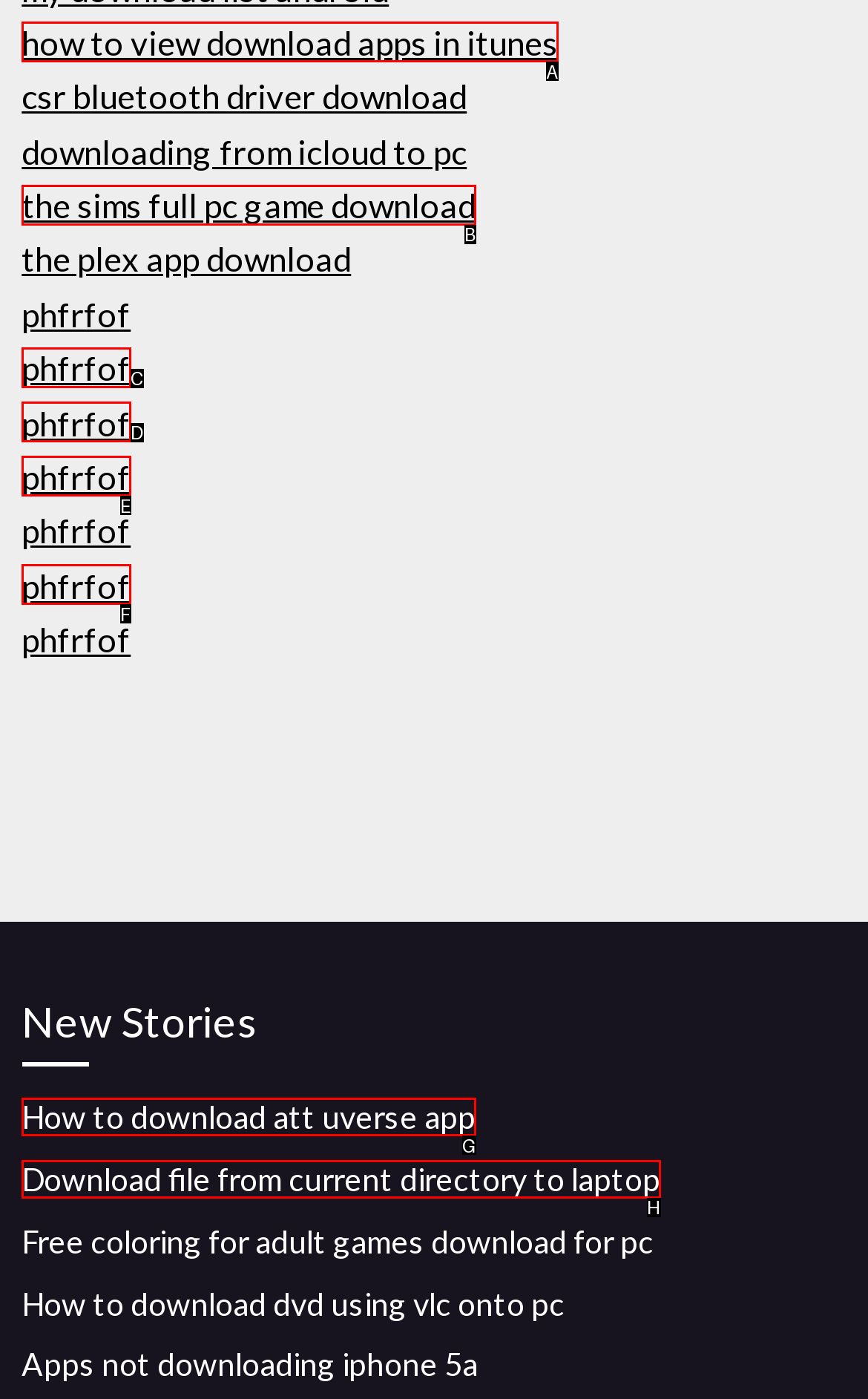Given the task: Open 'How to download att uverse app', point out the letter of the appropriate UI element from the marked options in the screenshot.

G